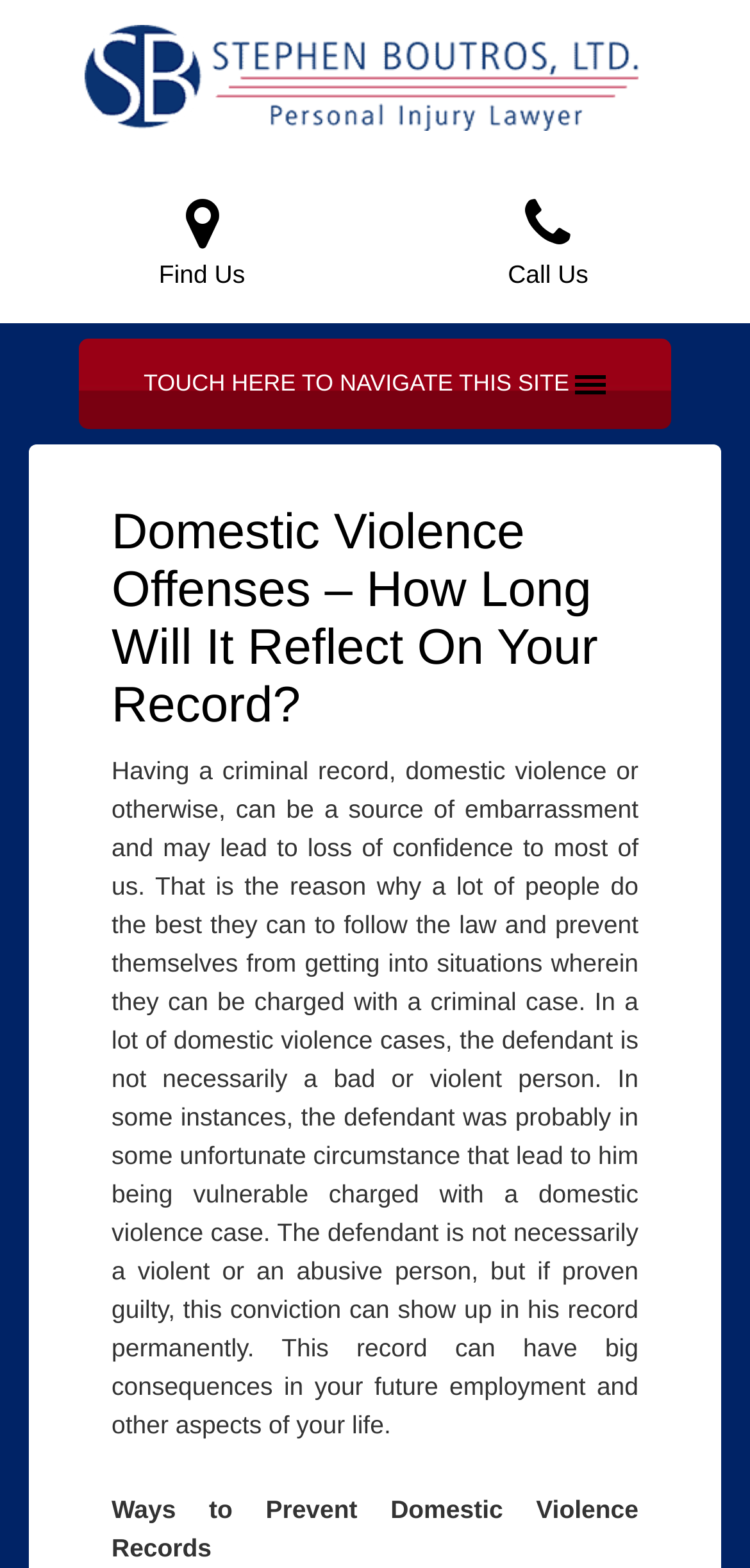Offer a meticulous description of the webpage's structure and content.

The webpage is about domestic violence offenses and their impact on one's criminal record. At the top left of the page, there is a logo image with a corresponding link. To the right of the logo, there are two links, "Find Us" and "Call Us", positioned side by side. Below these links, there is a table layout that occupies most of the page. 

Within the table layout, there is a heading that reads "Domestic Violence Offenses – How Long Will It Reflect On Your Record?" positioned near the top. Below the heading, there is a paragraph of text that discusses the consequences of having a criminal record, including domestic violence cases, and how it can affect one's confidence and future employment. The text also explains that in some instances, the defendant may not be a violent or abusive person but can still be charged with a domestic violence case.

Further down, there is another section with a heading "Ways to Prevent Domestic Violence Records", which suggests that the webpage may provide information or guidance on how to prevent or mitigate the impact of domestic violence records. Overall, the webpage appears to be an informative resource on domestic violence offenses and their consequences.